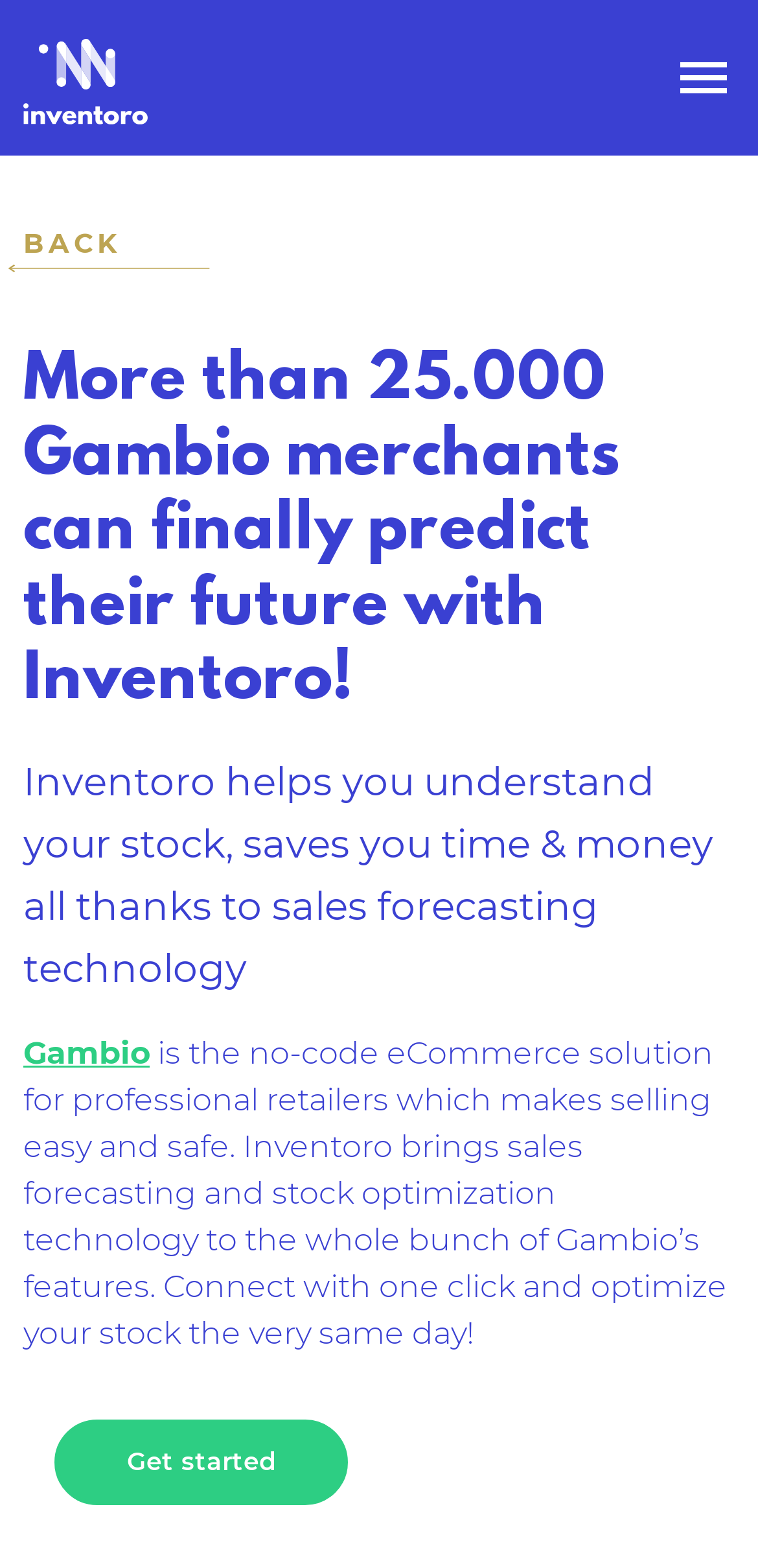What can I do after connecting Inventoro with Gambio?
Look at the screenshot and respond with a single word or phrase.

Optimize stock